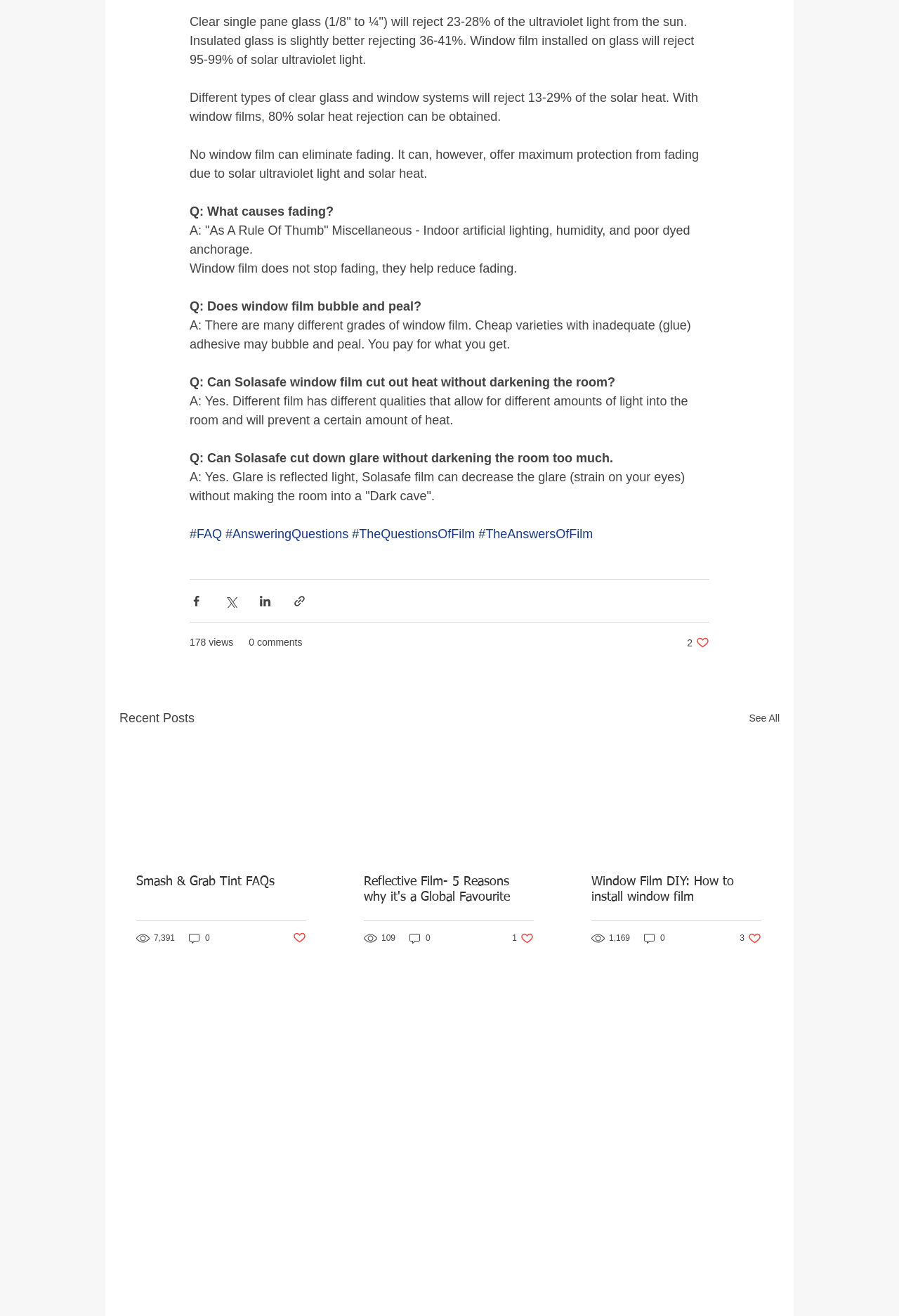Determine the bounding box coordinates for the clickable element required to fulfill the instruction: "View the latest answer". Provide the coordinates as four float numbers between 0 and 1, i.e., [left, top, right, bottom].

None